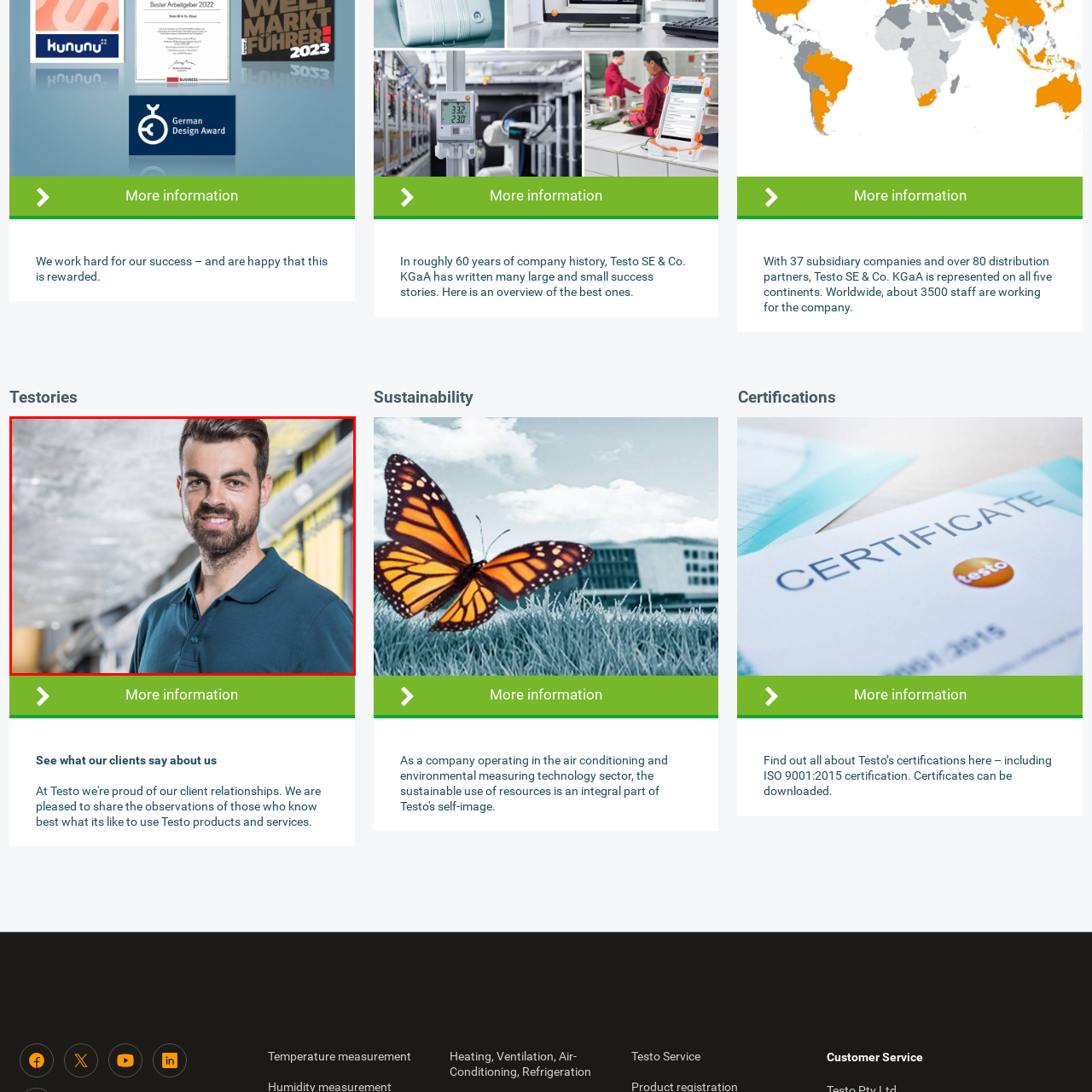Look at the image within the red outlined box, What is the setting of the image? Provide a one-word or brief phrase answer.

Industrial or professional environment